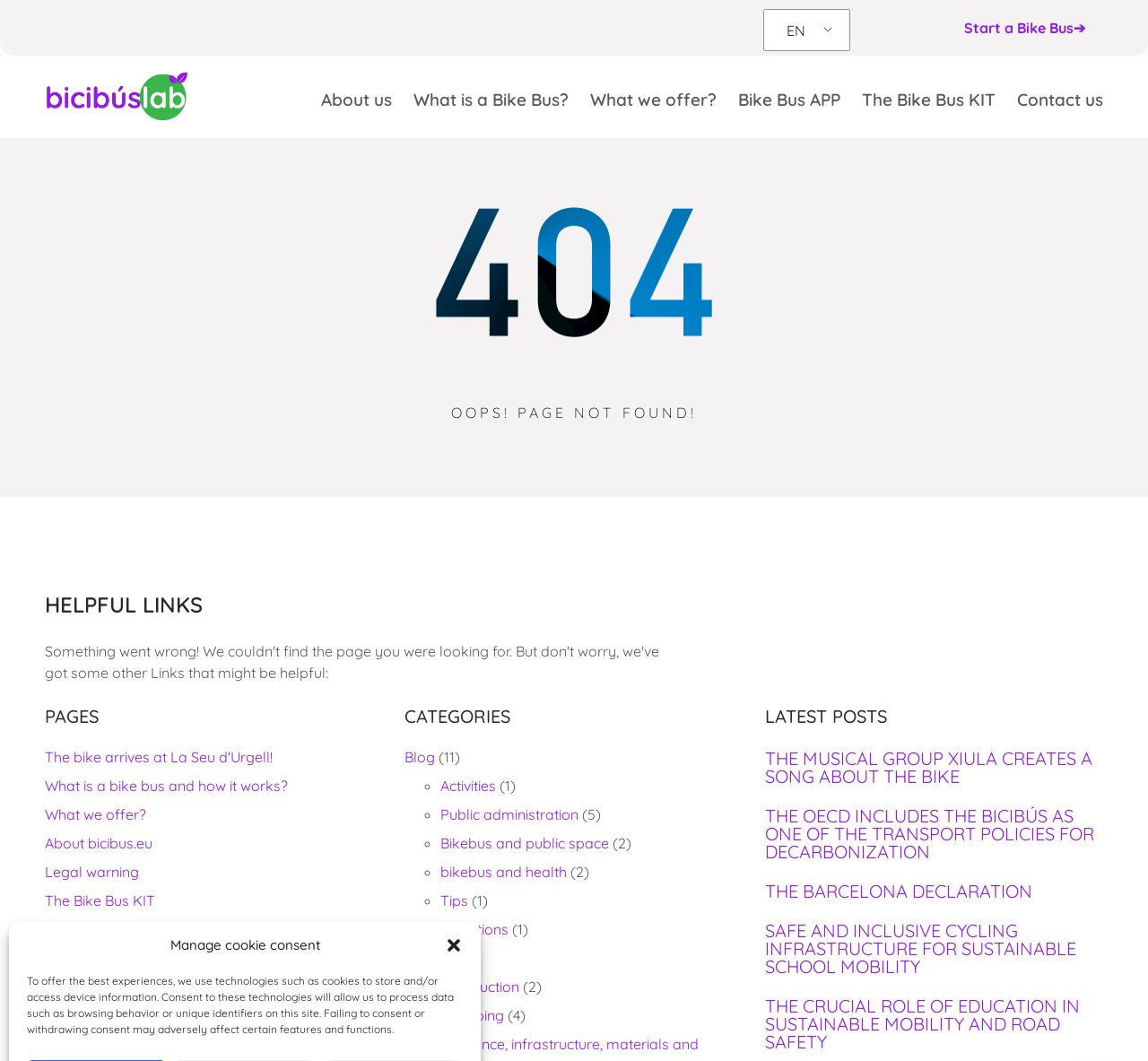Kindly determine the bounding box coordinates for the area that needs to be clicked to execute this instruction: "Go to About us".

[0.28, 0.082, 0.341, 0.106]